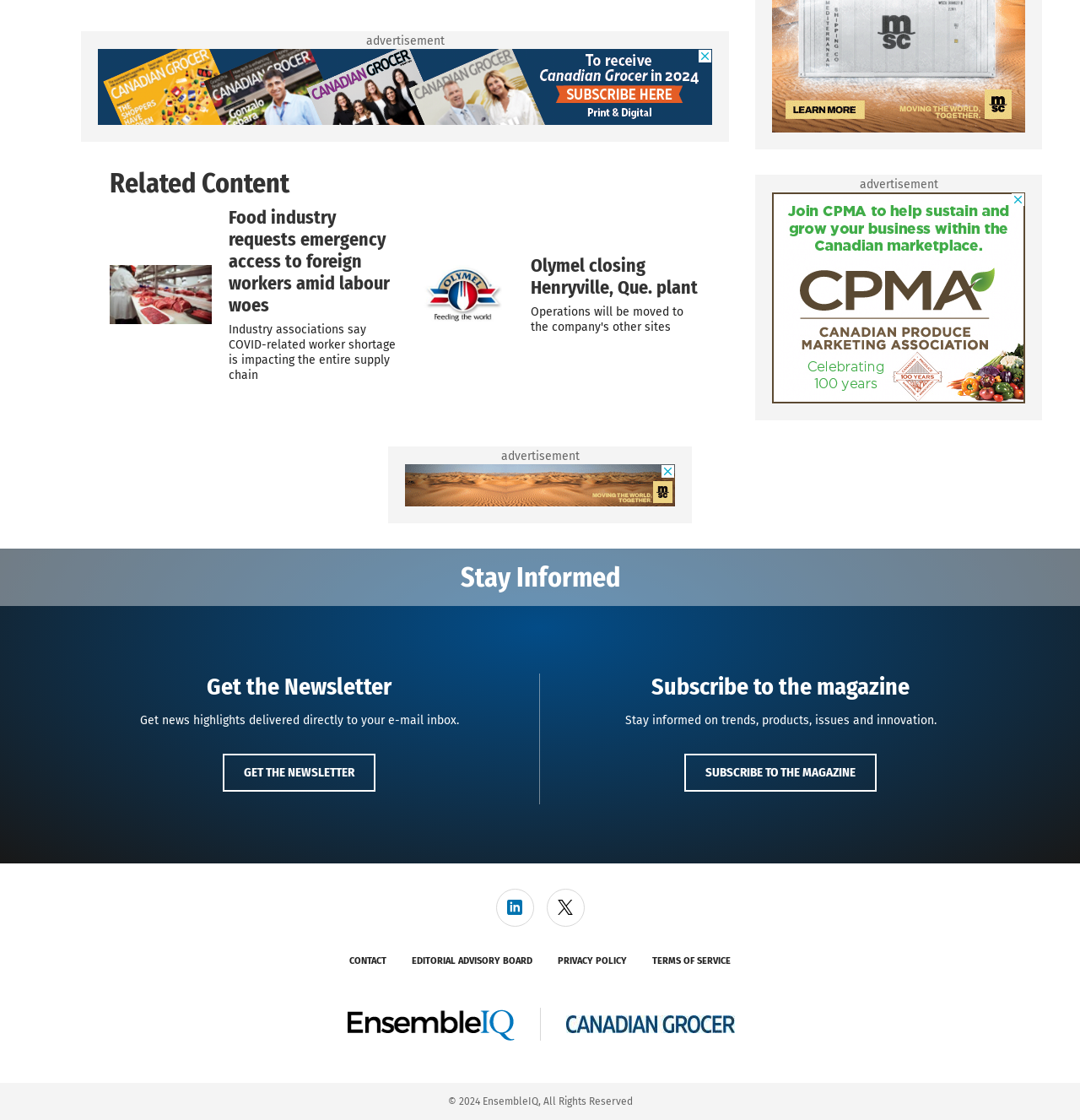From the image, can you give a detailed response to the question below:
How many images are there in the first article?

There is one image in the first article, which is described as 'Meats of all types raw before it is packaged and shipped to stores and restaurant'.